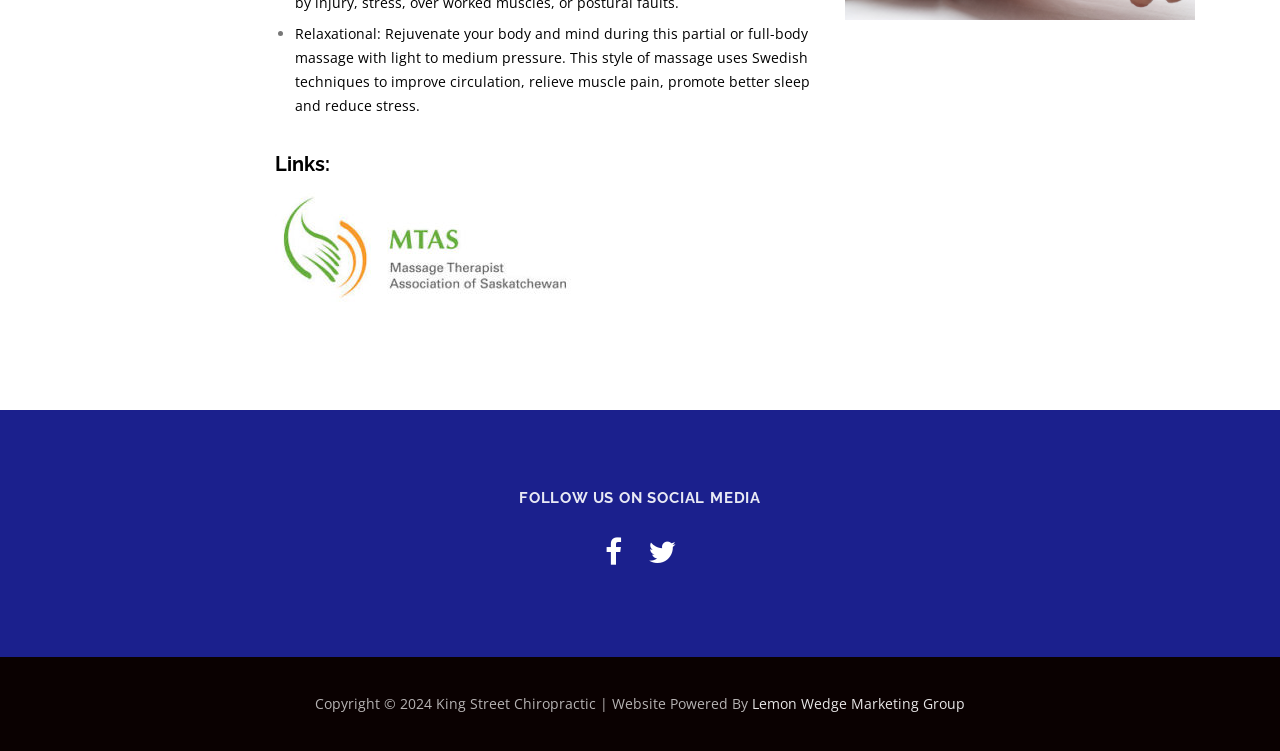From the screenshot, find the bounding box of the UI element matching this description: "parent_node: The ISH Food Company". Supply the bounding box coordinates in the form [left, top, right, bottom], each a float between 0 and 1.

None